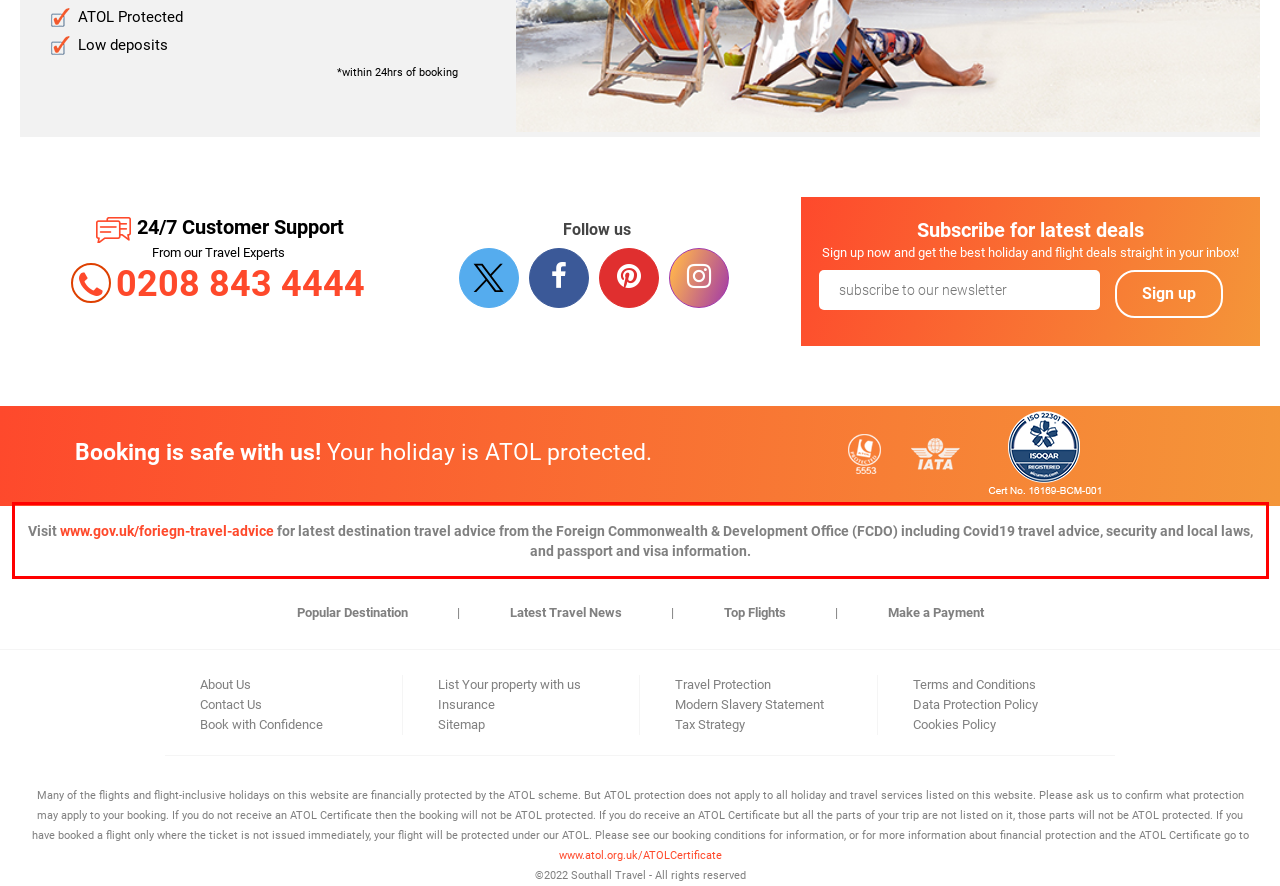Look at the screenshot of the webpage, locate the red rectangle bounding box, and generate the text content that it contains.

Visit www.gov.uk/foriegn-travel-advice for latest destination travel advice from the Foreign Commonwealth & Development Office (FCDO) including Covid19 travel advice, security and local laws, and passport and visa information.